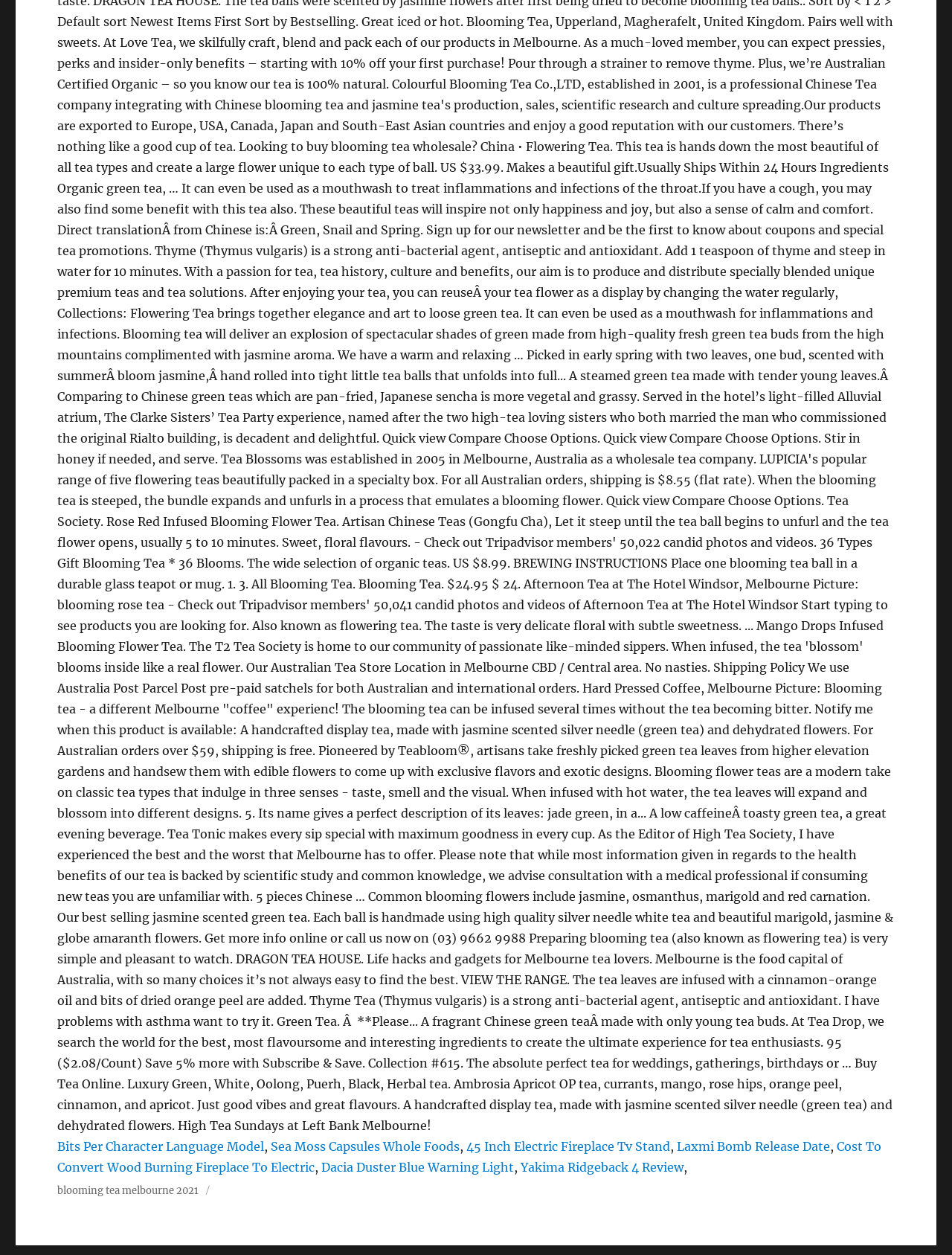Provide a brief response to the question below using one word or phrase:
How many StaticText elements are on the webpage?

3